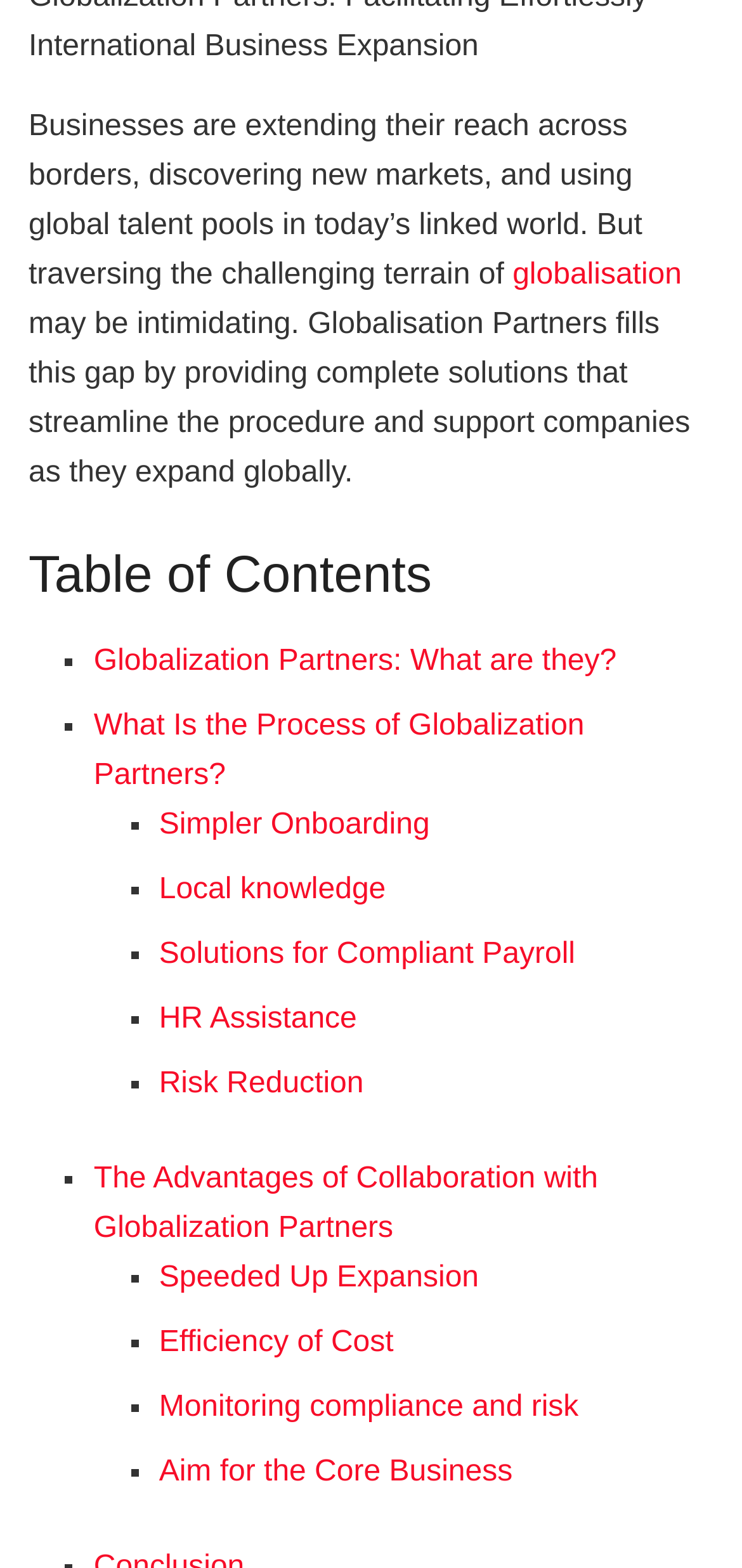What is the main topic of this webpage?
Please use the image to provide a one-word or short phrase answer.

Globalization Partners